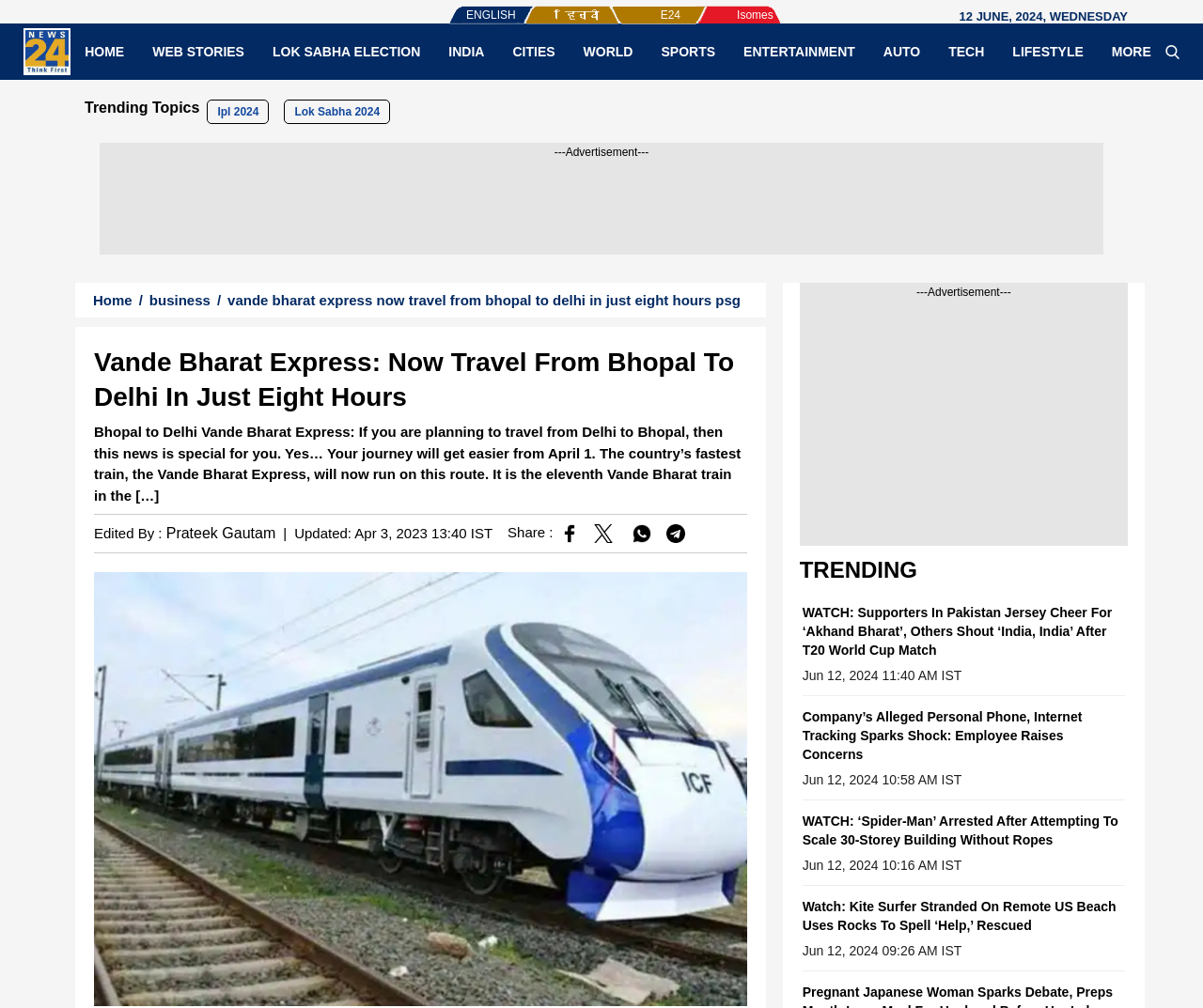Pinpoint the bounding box coordinates of the clickable area necessary to execute the following instruction: "Read review of Reebok Nanoflex TR". The coordinates should be given as four float numbers between 0 and 1, namely [left, top, right, bottom].

None